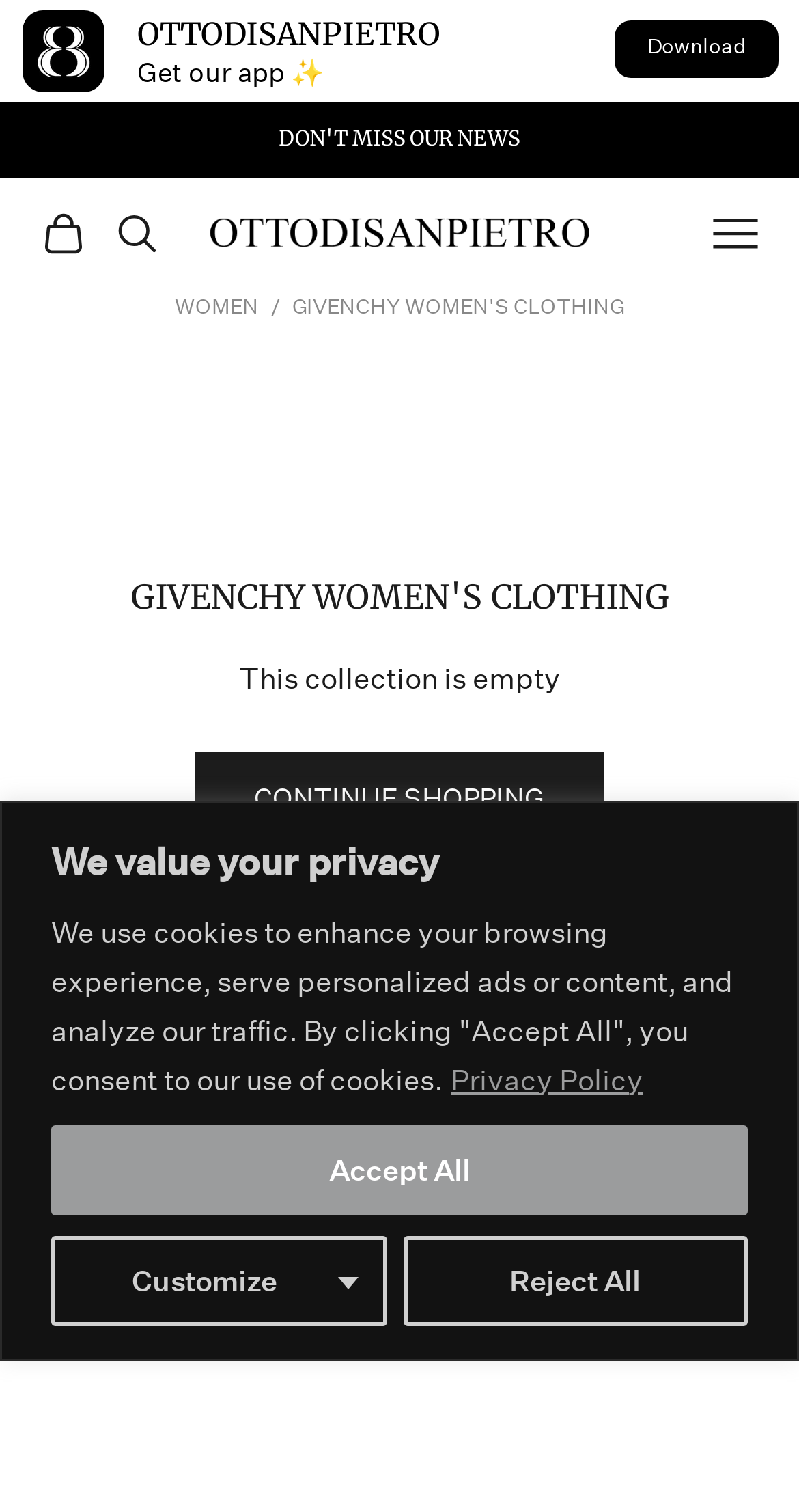Provide a short, one-word or phrase answer to the question below:
How many navigation sections are there?

3